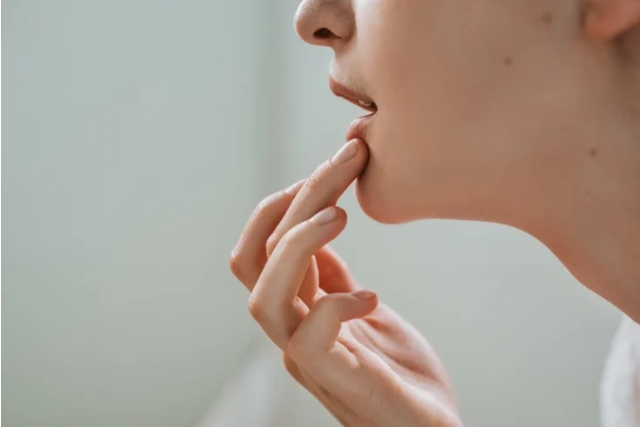Please give a succinct answer to the question in one word or phrase:
Is the lighting in the image harsh?

No